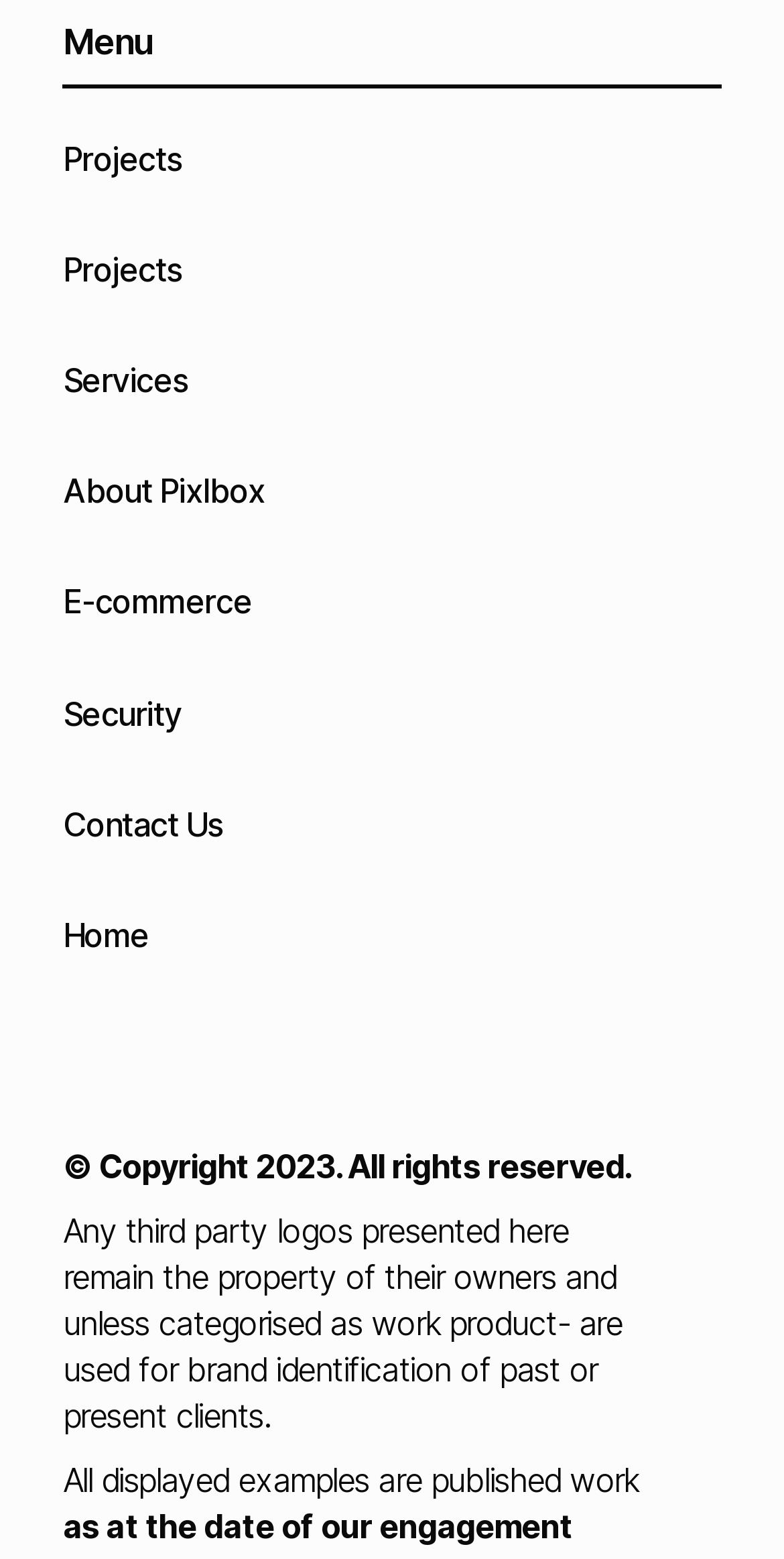Please specify the bounding box coordinates in the format (top-left x, top-left y, bottom-right x, bottom-right y), with all values as floating point numbers between 0 and 1. Identify the bounding box of the UI element described by: Contact Us

[0.08, 0.516, 0.283, 0.541]